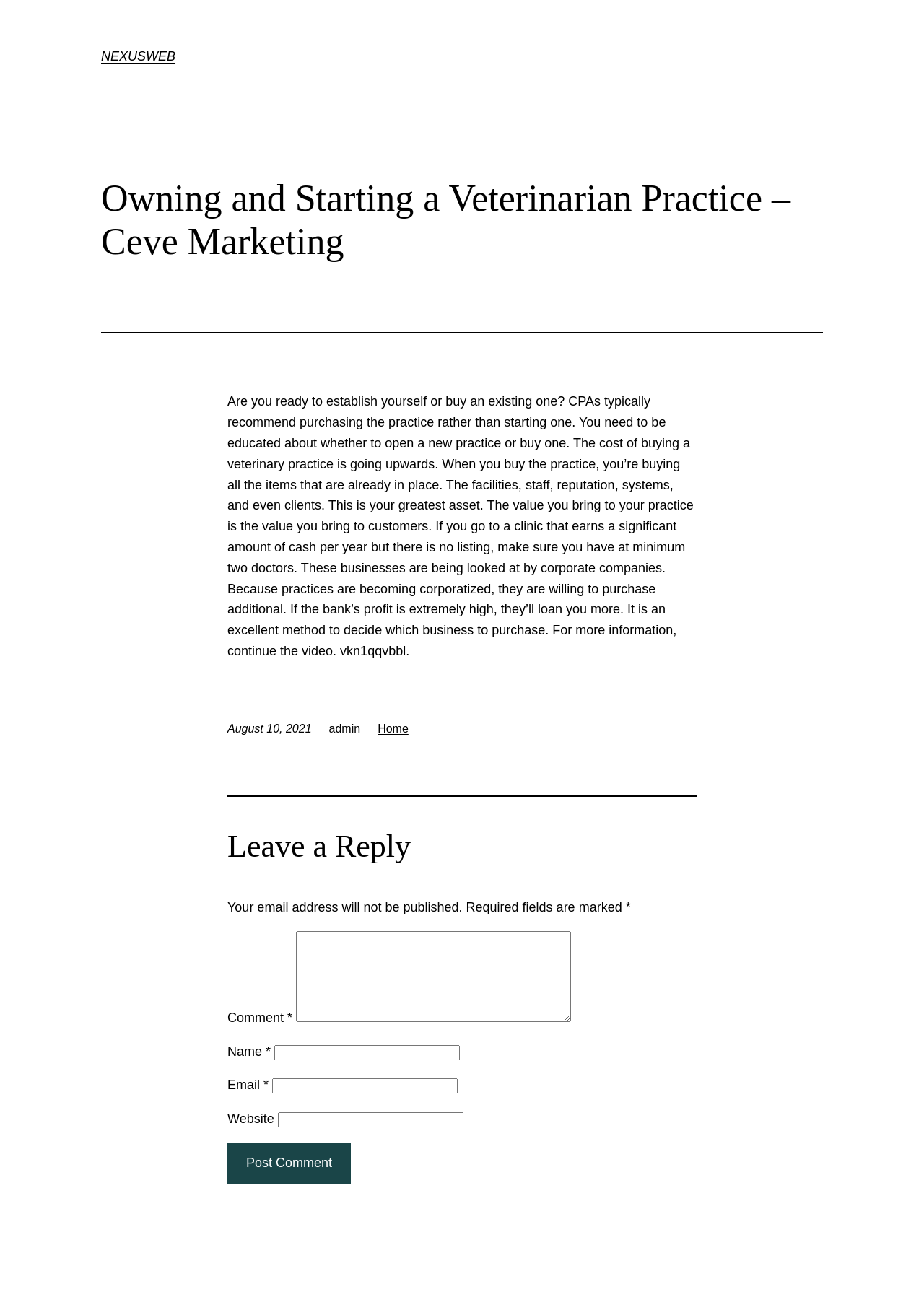What is the recommended option for establishing a veterinary practice?
Respond with a short answer, either a single word or a phrase, based on the image.

Purchasing the practice